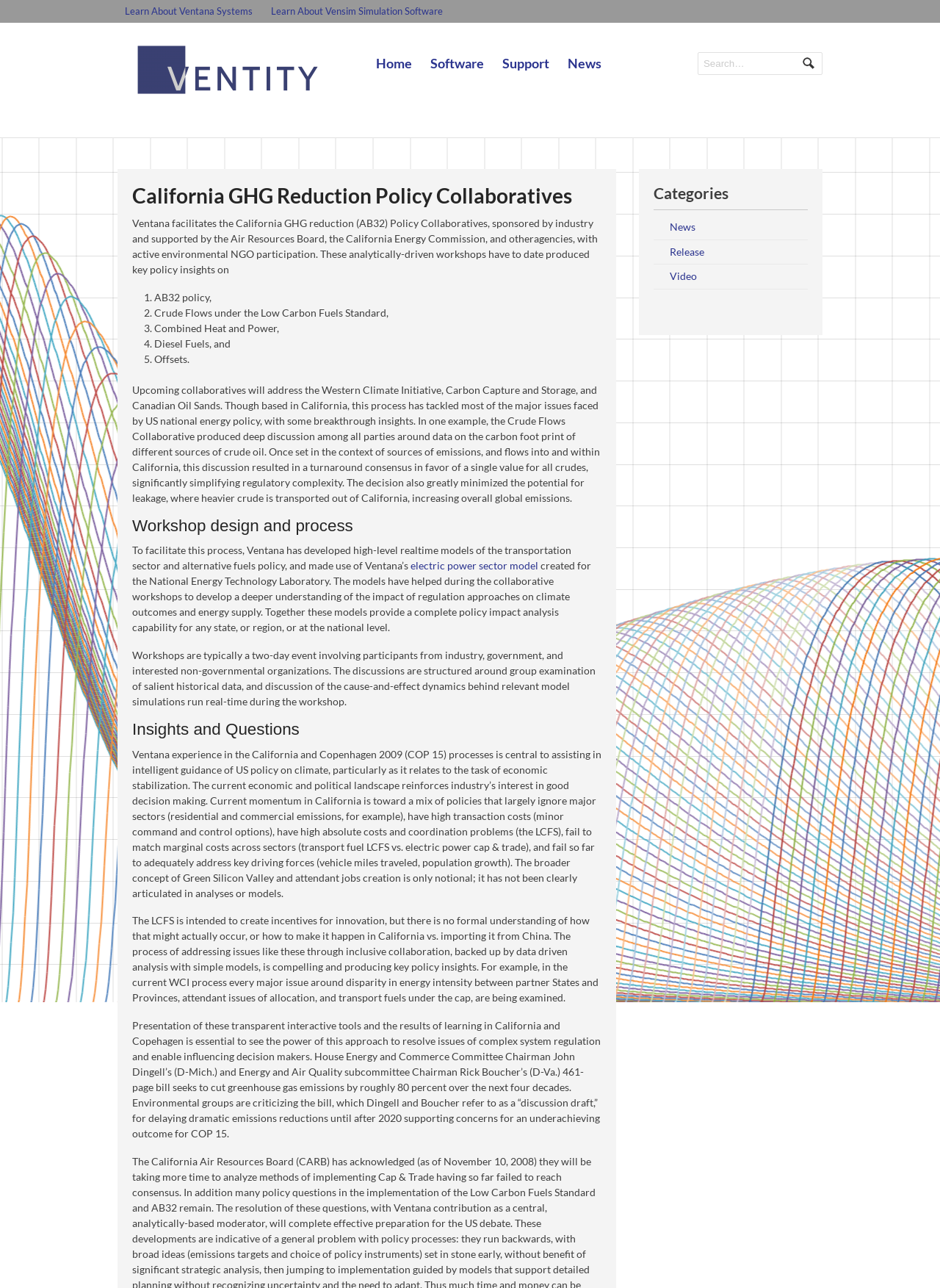Given the element description "Video", identify the bounding box of the corresponding UI element.

[0.695, 0.206, 0.859, 0.225]